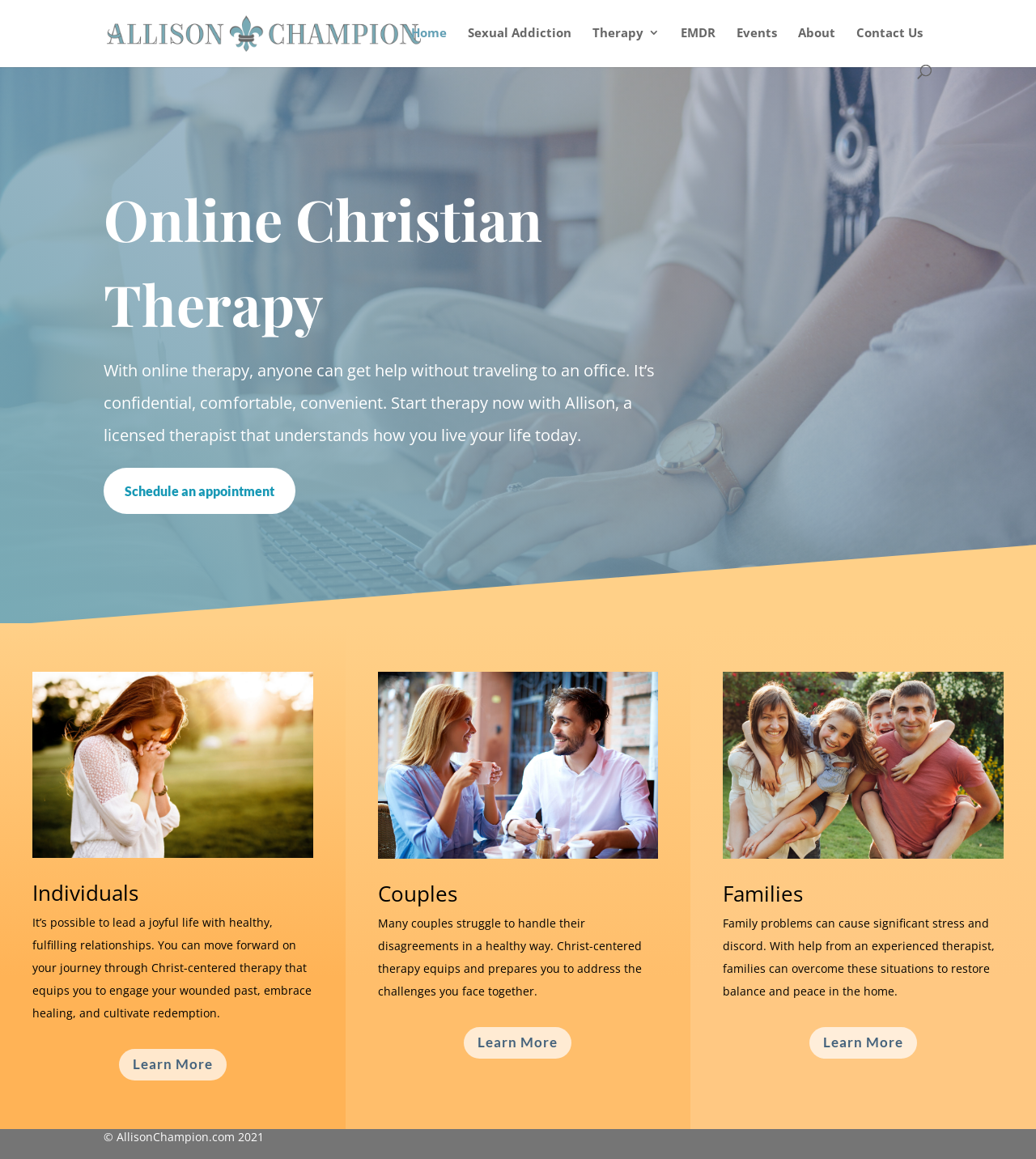Who is the therapist?
Provide a well-explained and detailed answer to the question.

The webpage mentions 'Allison, a licensed therapist' in the description of the online therapy service, indicating that Allison is the therapist offering the service.